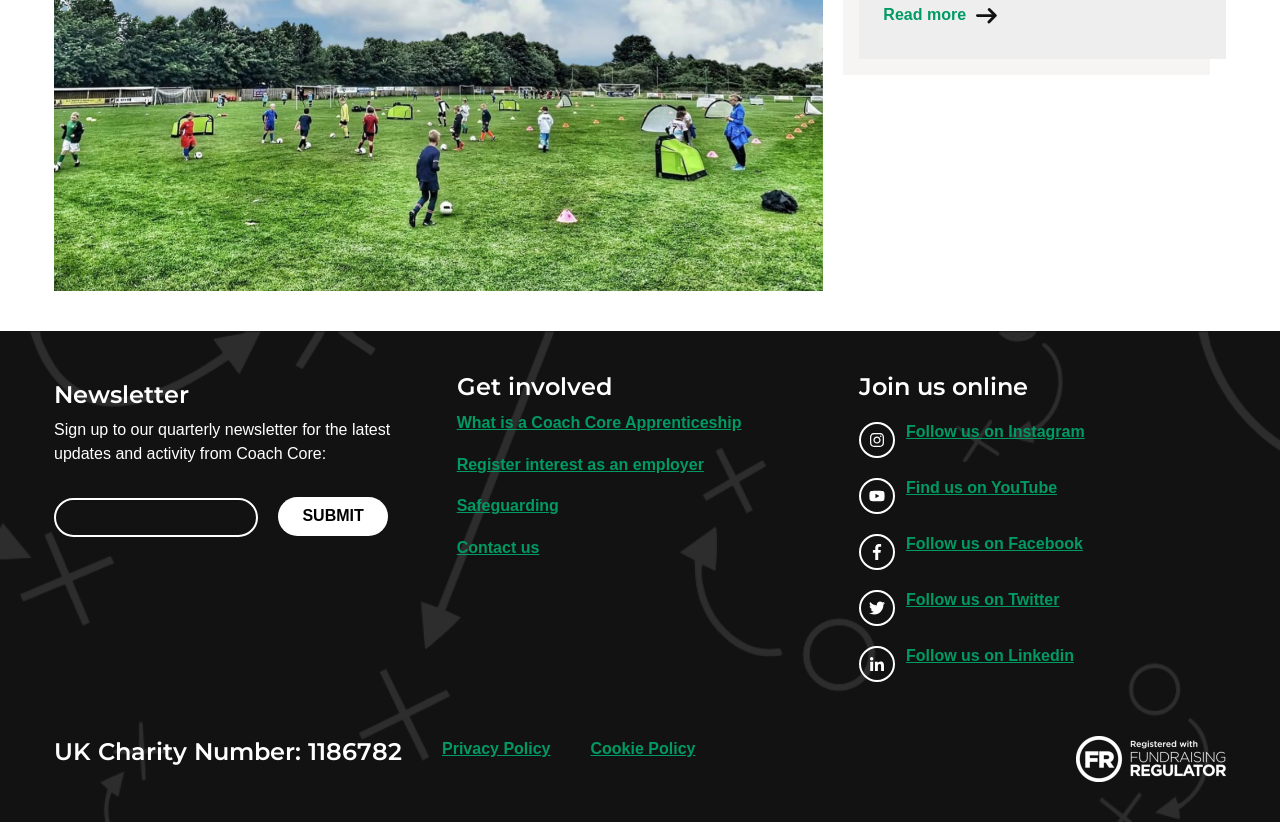Please predict the bounding box coordinates (top-left x, top-left y, bottom-right x, bottom-right y) for the UI element in the screenshot that fits the description: Contact us

[0.357, 0.656, 0.421, 0.676]